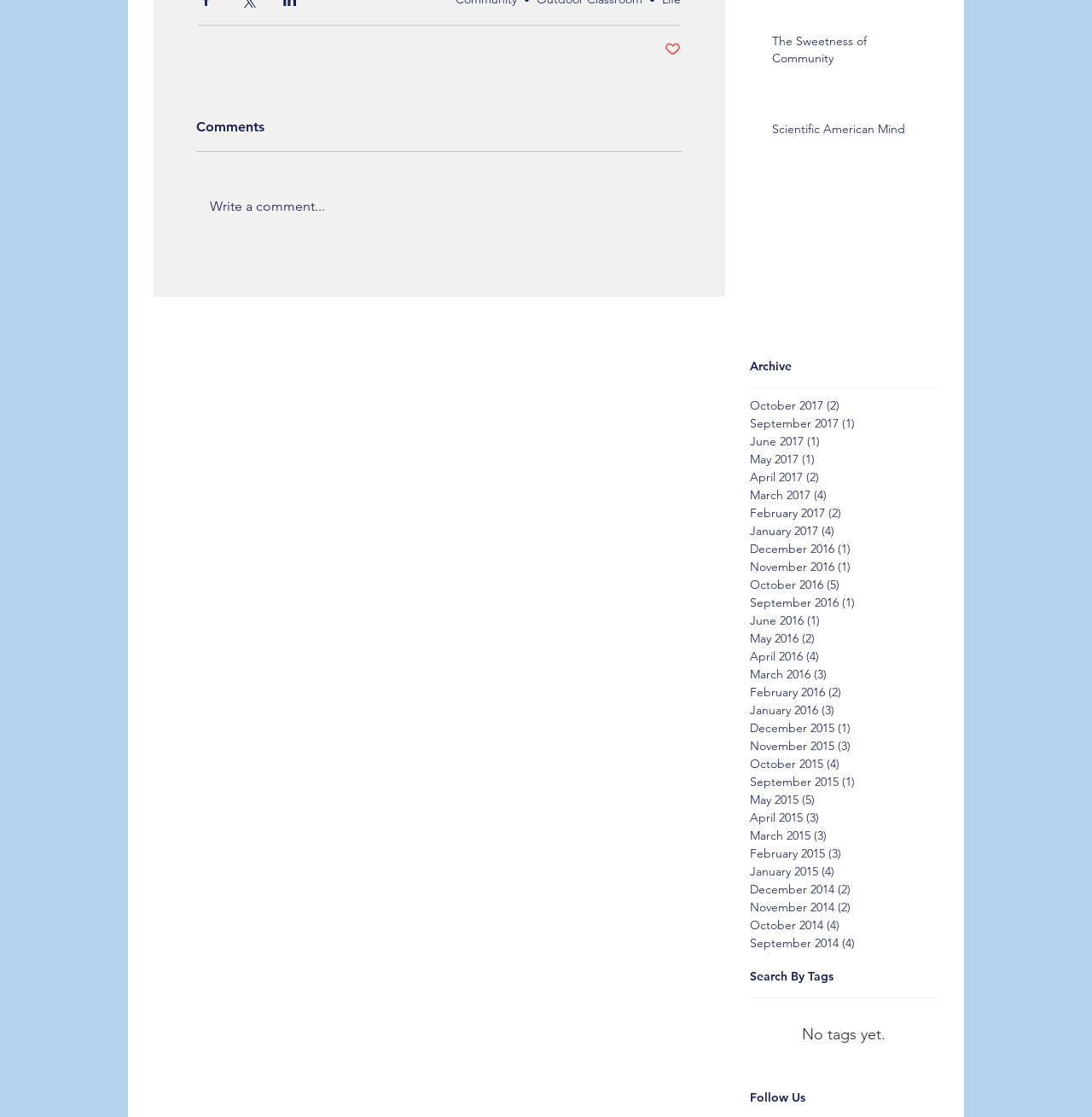Identify the bounding box of the UI component described as: "February 2016 (2) 2 posts".

[0.687, 0.5, 0.851, 0.516]